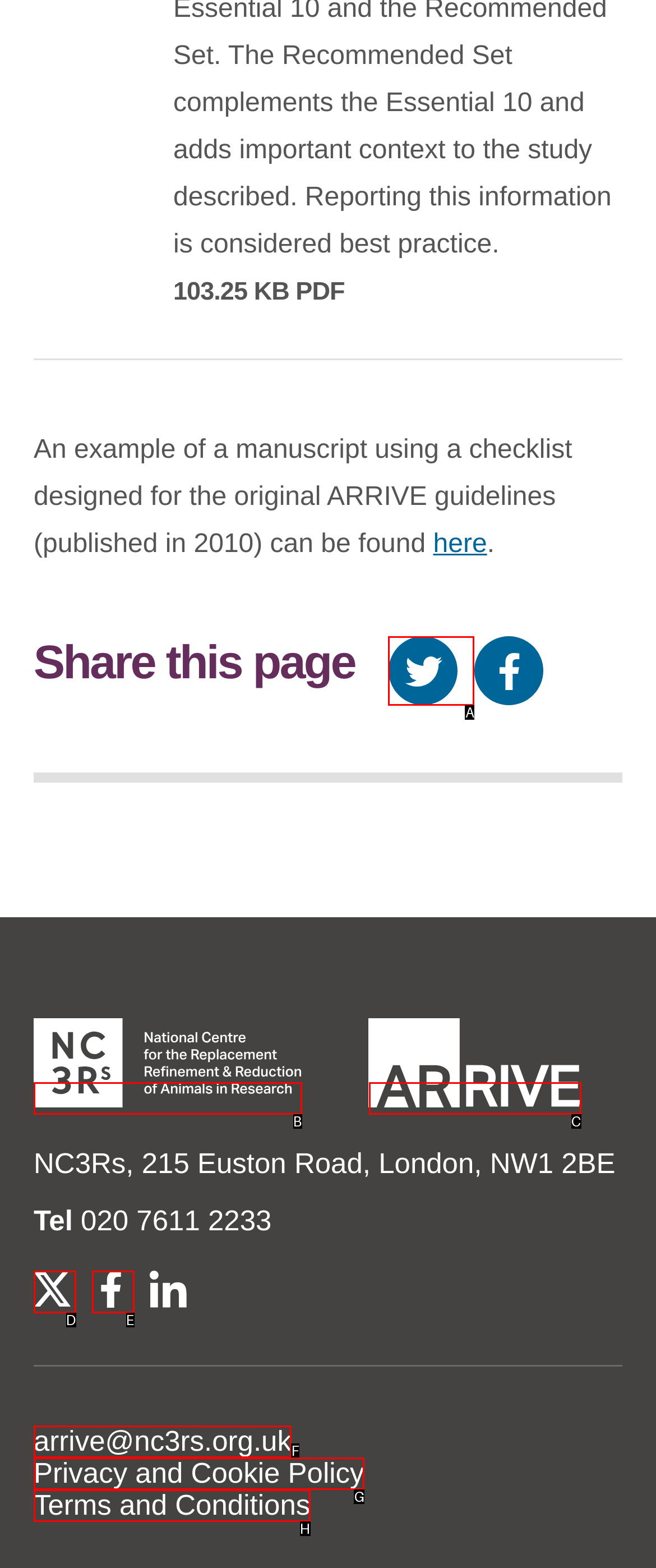Identify the HTML element that corresponds to the description: districtfreshkitchen
Provide the letter of the matching option from the given choices directly.

None